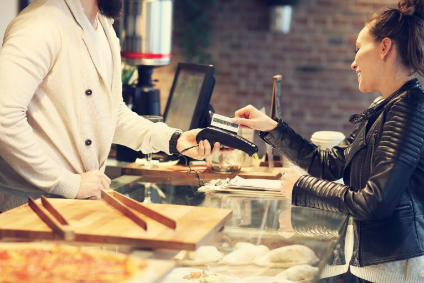What type of walls are in the background?
Based on the visual information, provide a detailed and comprehensive answer.

The caption describes the setting as casual yet professional, and mentions rustic elements in the background, specifically exposed brick walls and wooden surfaces, which suggests that the walls in the background are made of exposed brick.